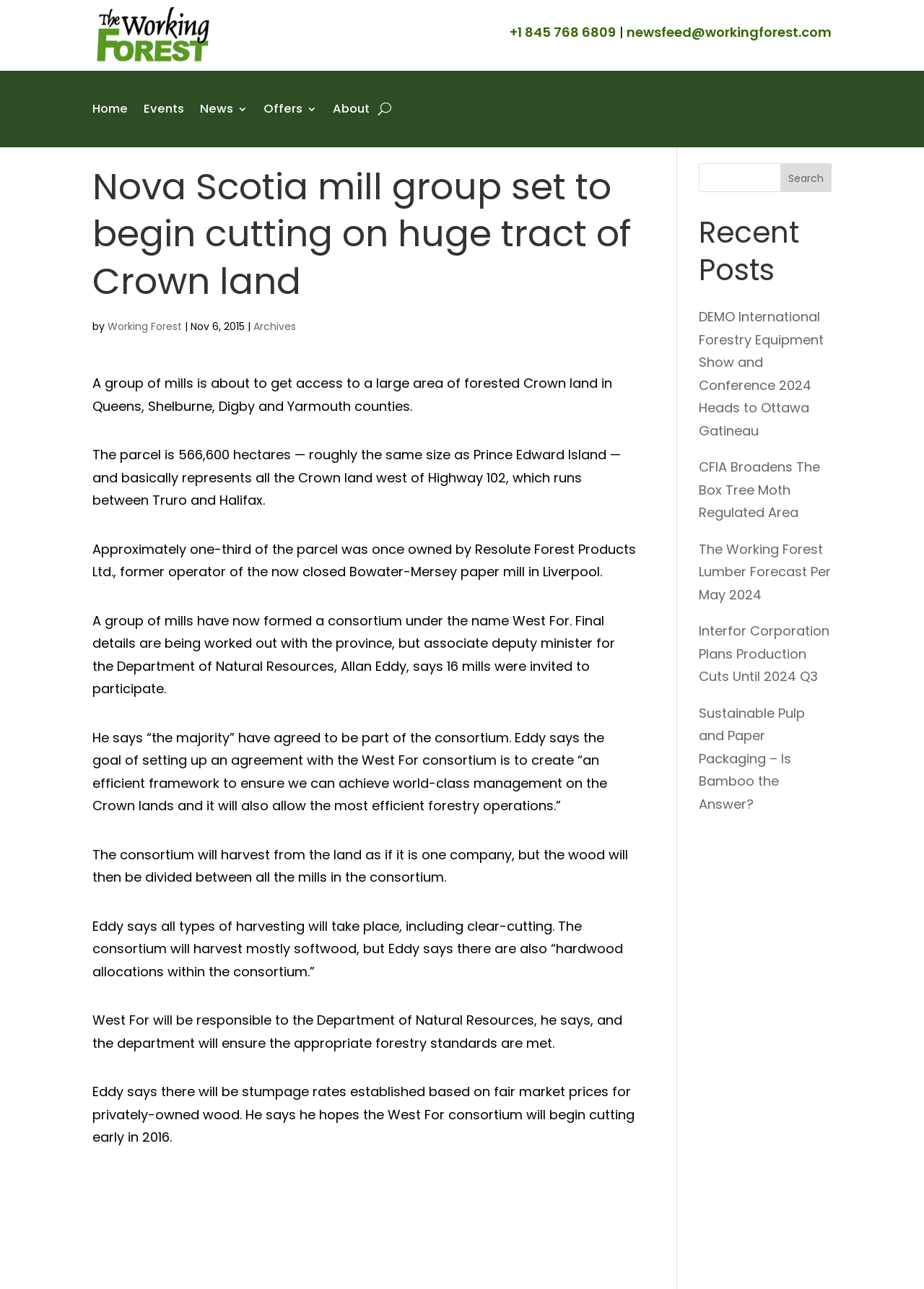How many mills were invited to participate in the consortium?
Refer to the image and offer an in-depth and detailed answer to the question.

I obtained the answer by reading the text element that states '16 mills were invited to participate' in the West For consortium.